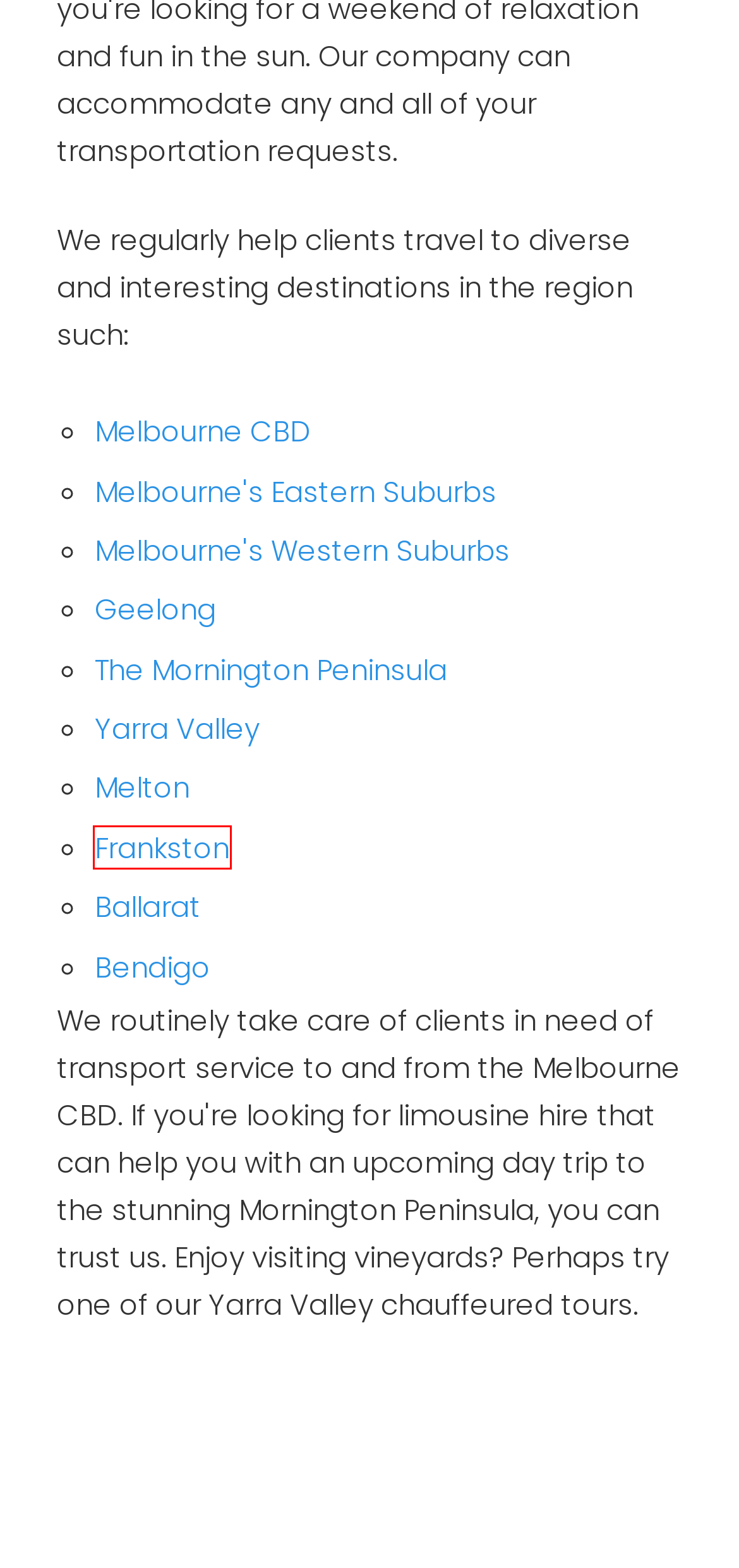You have a screenshot of a webpage with a red bounding box around an element. Identify the webpage description that best fits the new page that appears after clicking the selected element in the red bounding box. Here are the candidates:
A. Limo Hire in Melbourne's Western Suburbs
B. Mornington Peninsula Limousine Hire - View Our Limos Here
C. Hire a Limo in Melbourne for Bucks and Hens Parties
D. Limousine Hire in Melbourne's Eastern Suburbs
E. Limo Hire Frankston - Looking for a Limousine in Frankston?
F. Melbourne Limousine Airport Transfers (Hire a Limo To/From Airport)
G. Limo Hire Geelong - See Why We're the #1 Limousine Hire Company!
H. Hire One of Our Limousines in Melbourne CBD/City

E